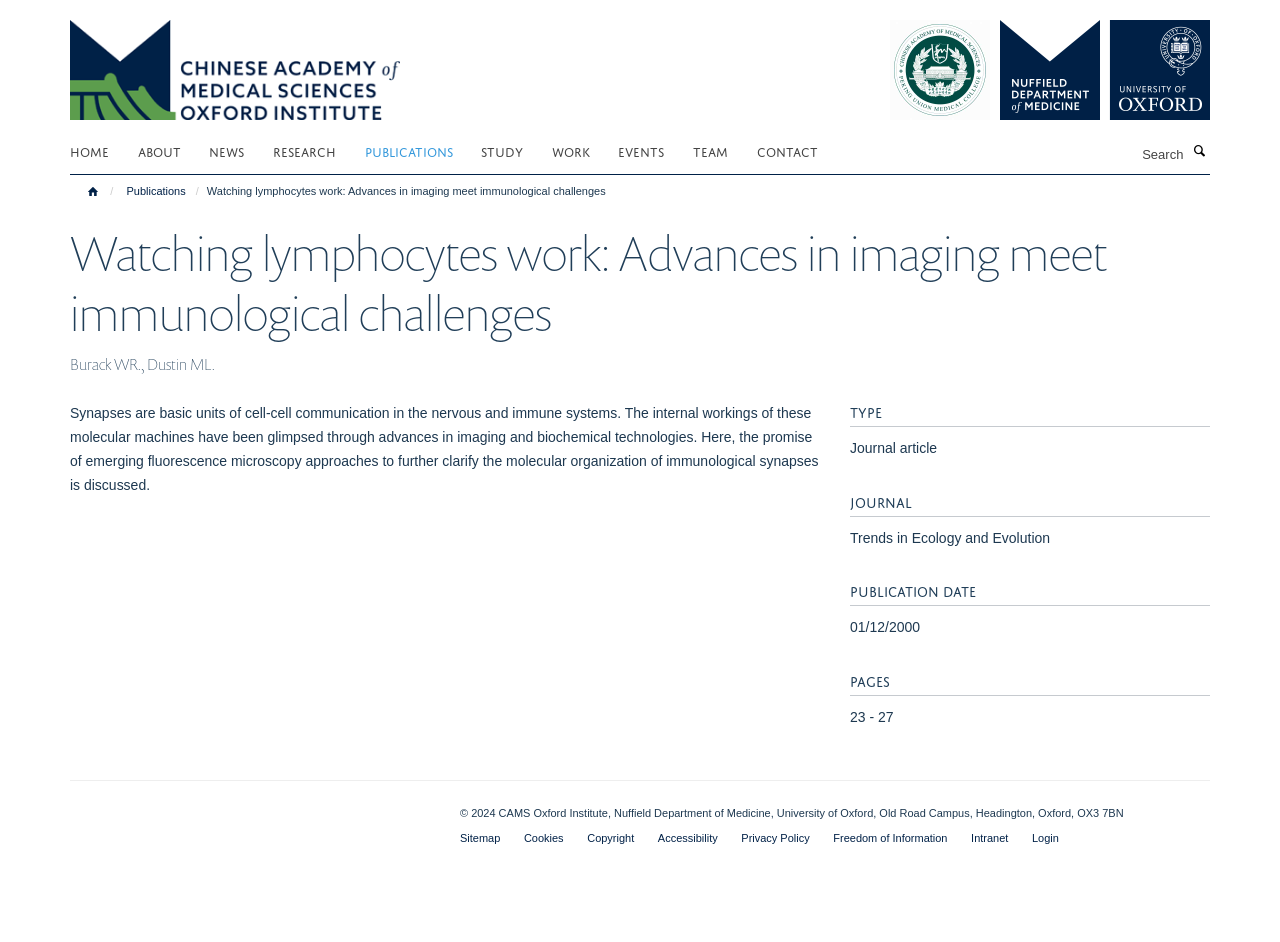Specify the bounding box coordinates of the area to click in order to execute this command: 'Read the publication details'. The coordinates should consist of four float numbers ranging from 0 to 1, and should be formatted as [left, top, right, bottom].

[0.664, 0.467, 0.732, 0.484]